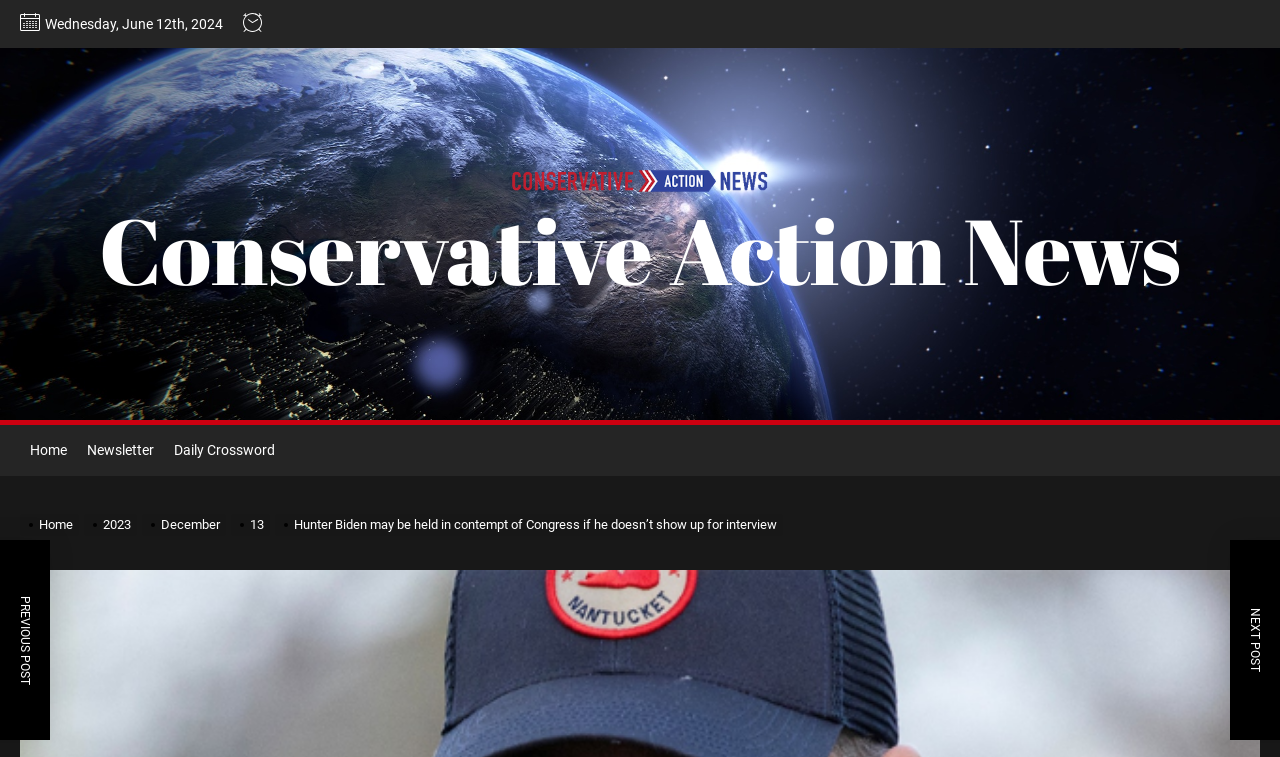How many navigation links are there in the horizontal navigation bar?
Use the image to give a comprehensive and detailed response to the question.

I found the horizontal navigation bar by looking at the navigation element with the type 'Horizontal' located at the middle of the webpage. Within this navigation bar, I counted three link elements: 'Home', 'Newsletter', and 'Daily Crossword'.